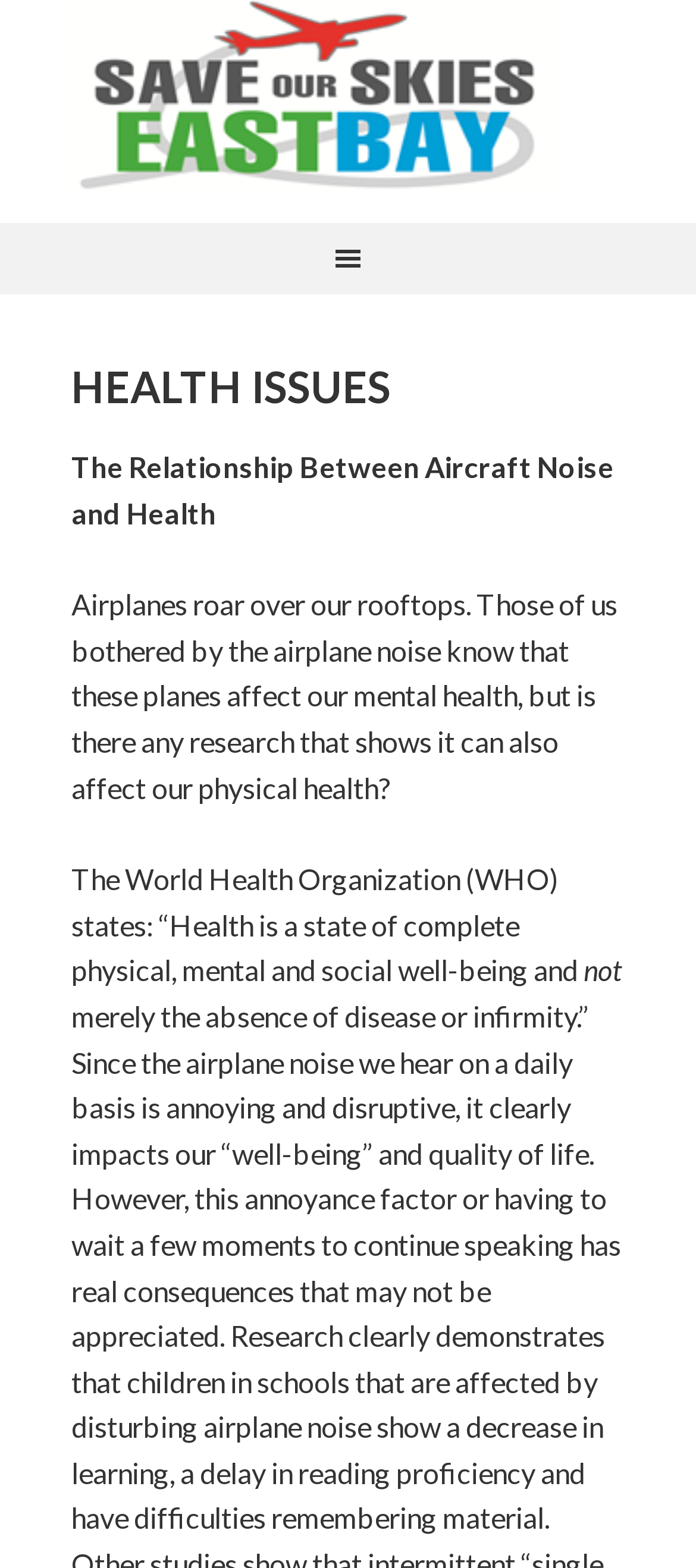Create a detailed narrative of the webpage’s visual and textual elements.

The webpage is focused on the topic of "HEALTH ISSUES" and appears to be discussing the relationship between aircraft noise and health. At the top of the page, there is a link to "Save Our Skies East Bay" which is positioned horizontally across the page, taking up most of the width. Below this link, there is a header section that also spans the width of the page, containing the title "HEALTH ISSUES" in a larger font size.

Underneath the header, there are three blocks of text. The first block is a heading that reads "The Relationship Between Aircraft Noise and Health". The second block of text is a paragraph that discusses how airplane noise affects mental health and wonders if it also affects physical health. The third block of text is a quote from the World Health Organization, defining what health is, and is positioned below the second paragraph. There is a small word "not" that appears to be a continuation of the quote, positioned to the right of the third block of text.